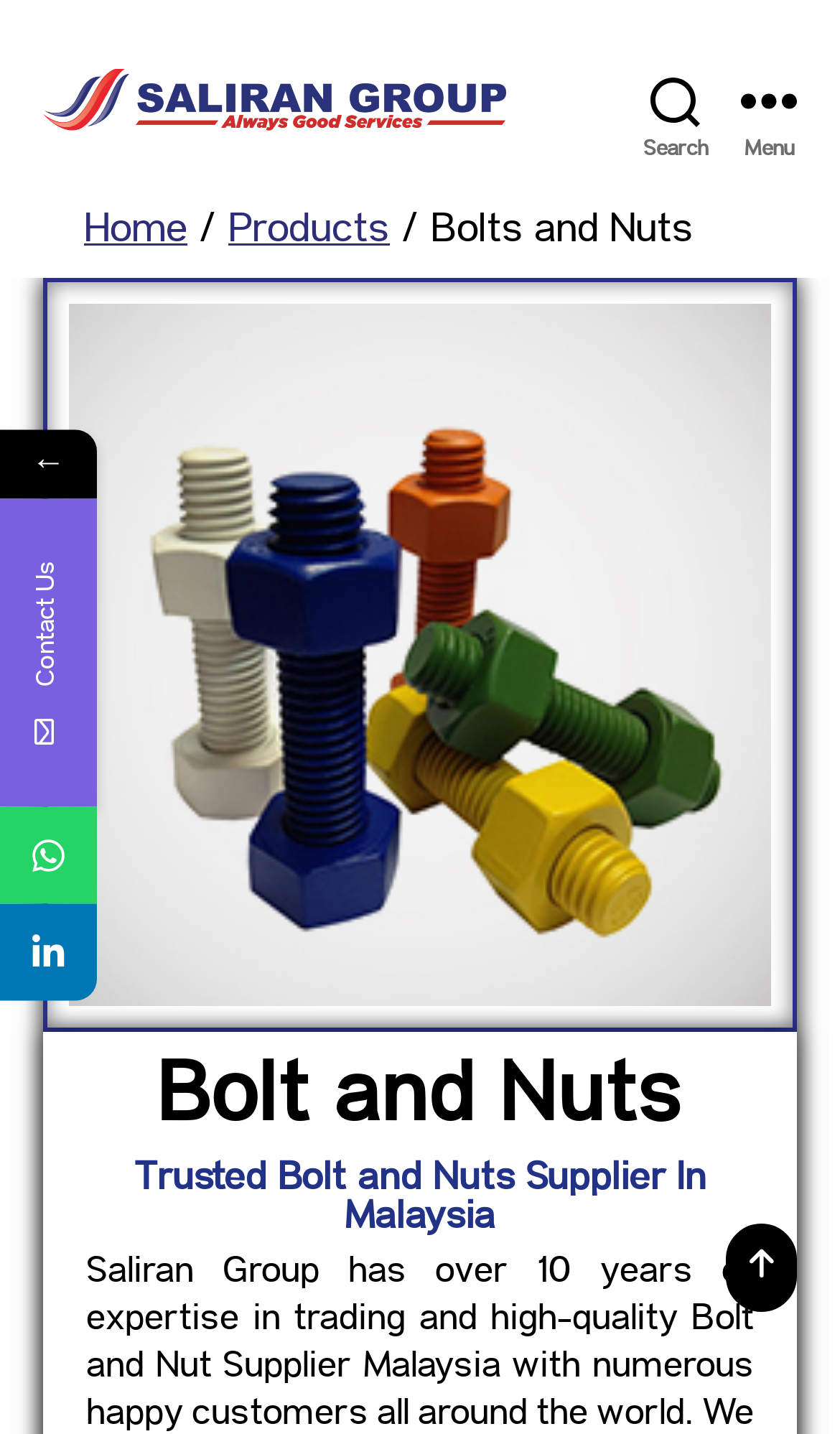Pinpoint the bounding box coordinates of the clickable element to carry out the following instruction: "View products."

[0.272, 0.145, 0.464, 0.174]